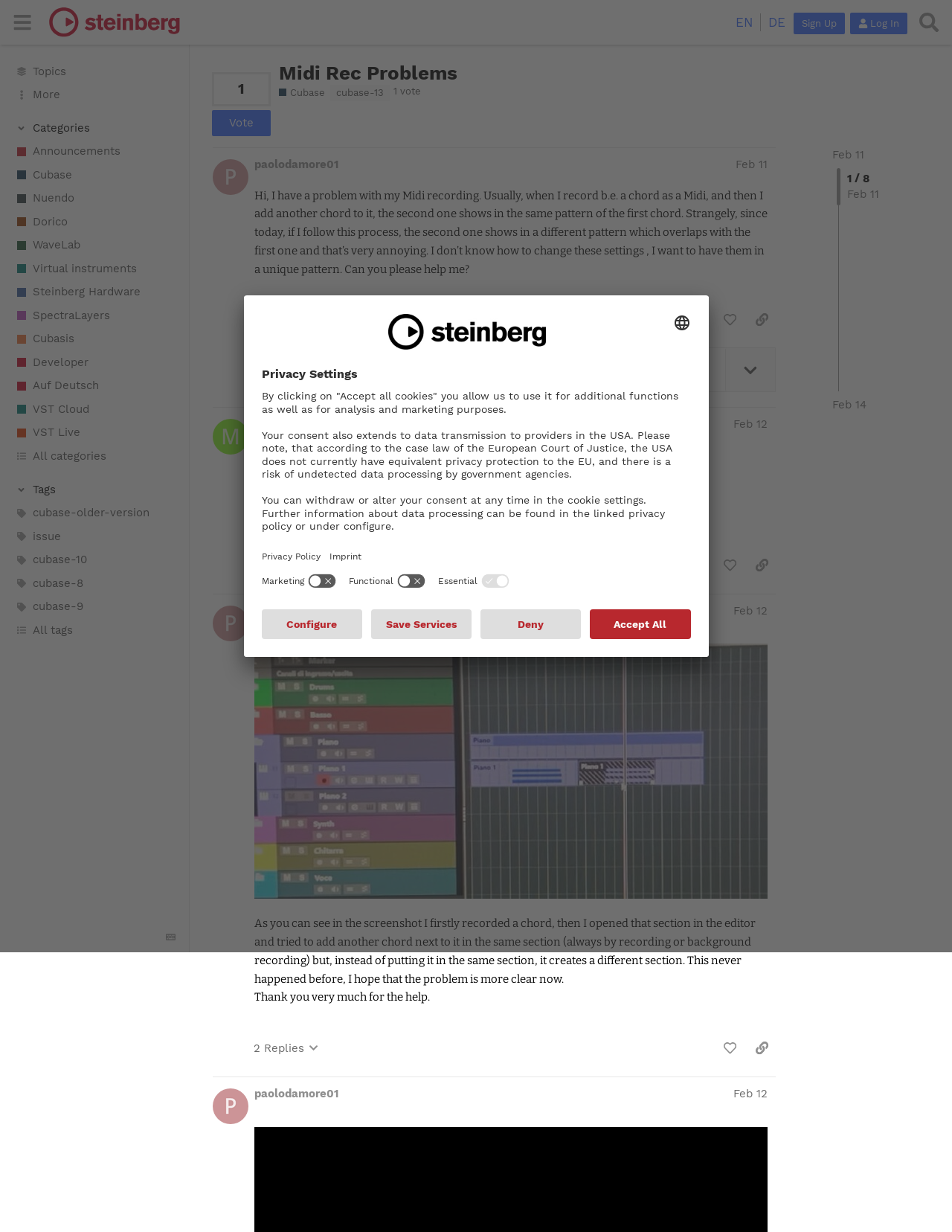Show the bounding box coordinates of the element that should be clicked to complete the task: "Click on the 'Vote' button".

[0.223, 0.089, 0.284, 0.11]